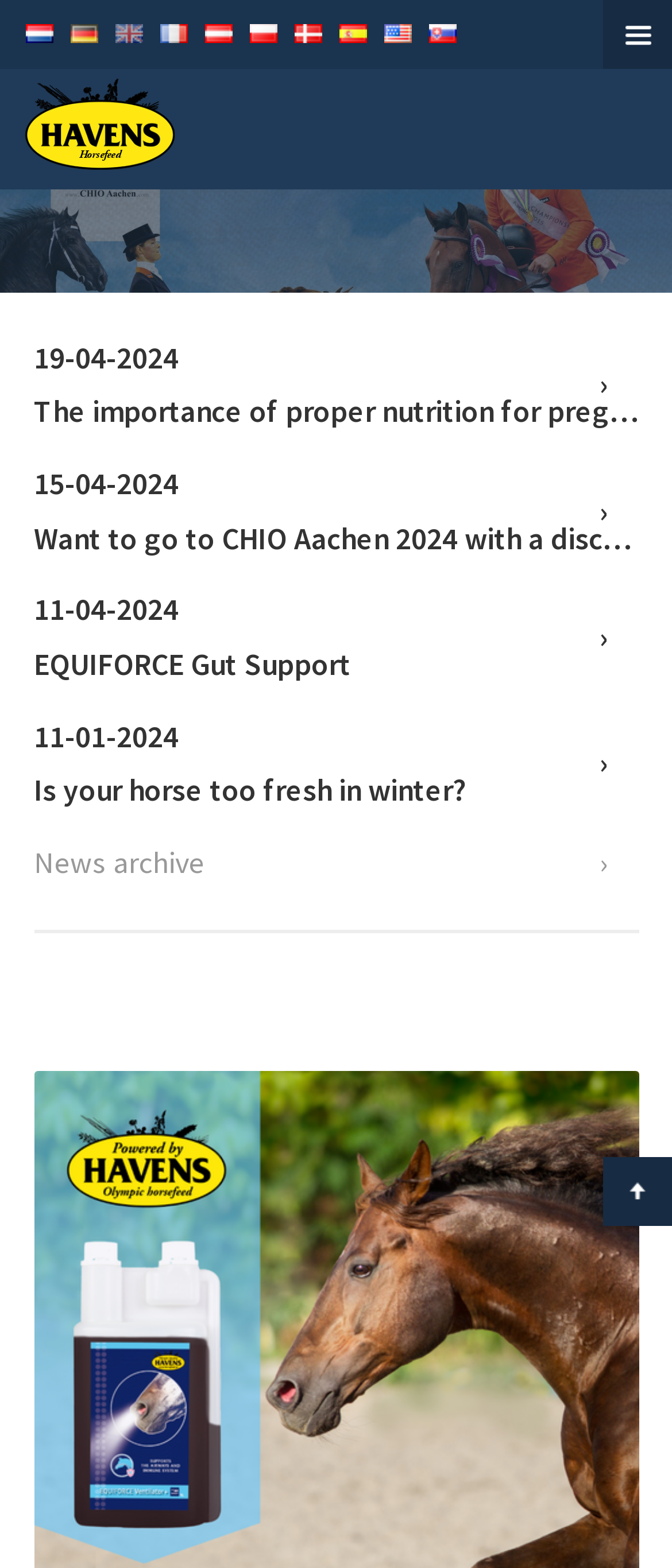What is the purpose of the 'News archive' link?
Answer the question with a detailed and thorough explanation.

The 'News archive' link is likely provided to allow users to access past news articles, allowing them to view and read news that is no longer featured on the main page.